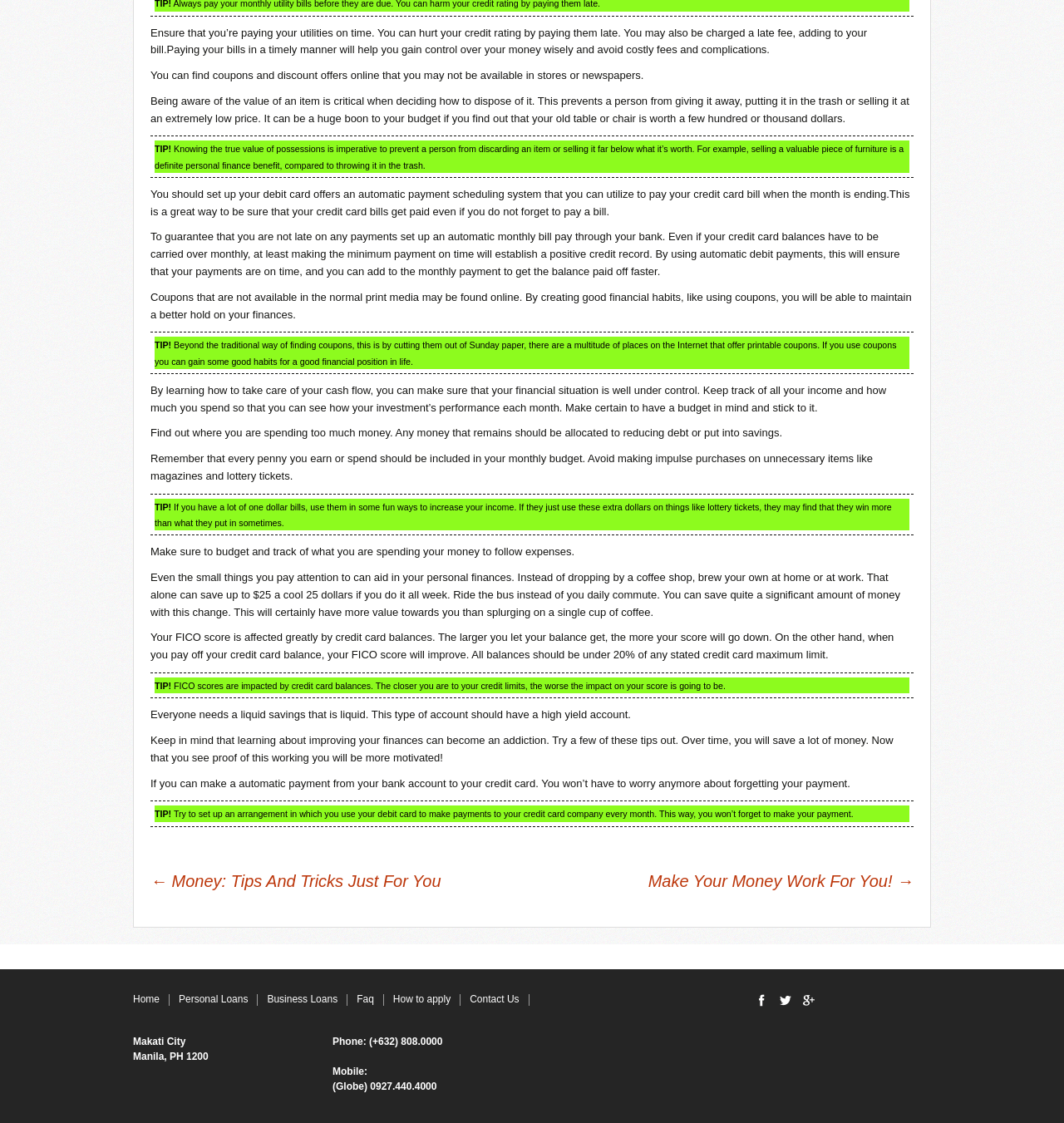Why is it important to track expenses?
Look at the screenshot and respond with one word or a short phrase.

To identify areas of overspending